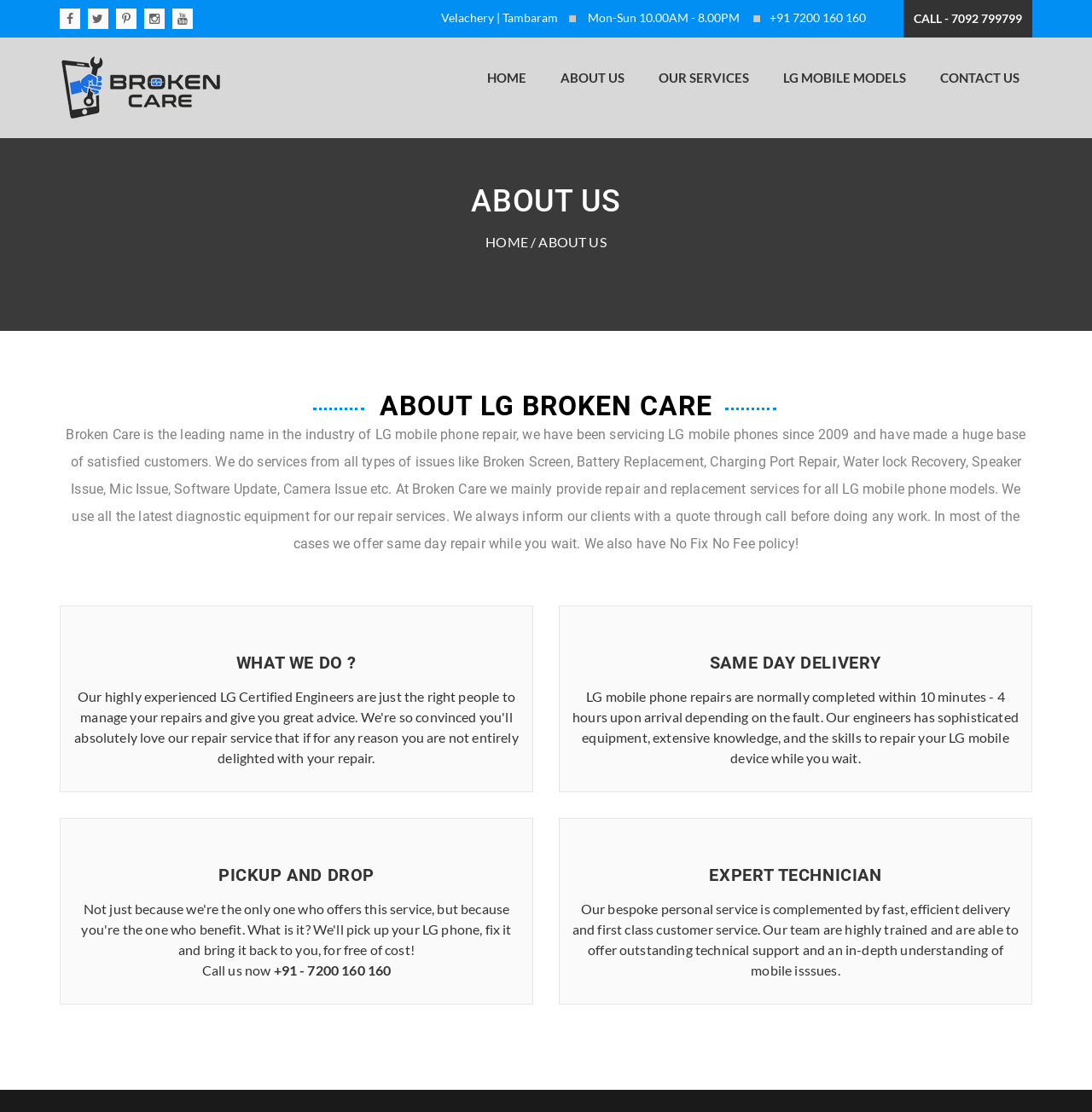Provide the bounding box coordinates of the HTML element described by the text: "alt="logo"".

[0.055, 0.051, 0.231, 0.107]